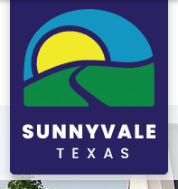Write a descriptive caption for the image, covering all notable aspects.

The image features the official logo of Sunnyvale, Texas, prominently displayed with a vibrant and colorful design. The logo showcases a stylized depiction of a sun rising over rolling green hills, symbolizing the sunny disposition and picturesque landscape of the area. The background is a rich blue, which complements the vivid yellow of the sun and the green of the hills. Beneath the graphic, the word "SUNNYVALE" is boldly inscribed, with "TEXAS" in a smaller font, reinforcing the town's identity. This logo serves as a visual representation of the community, emphasizing its charm and inviting nature, fitting for the official website of the Town of Sunnyvale.